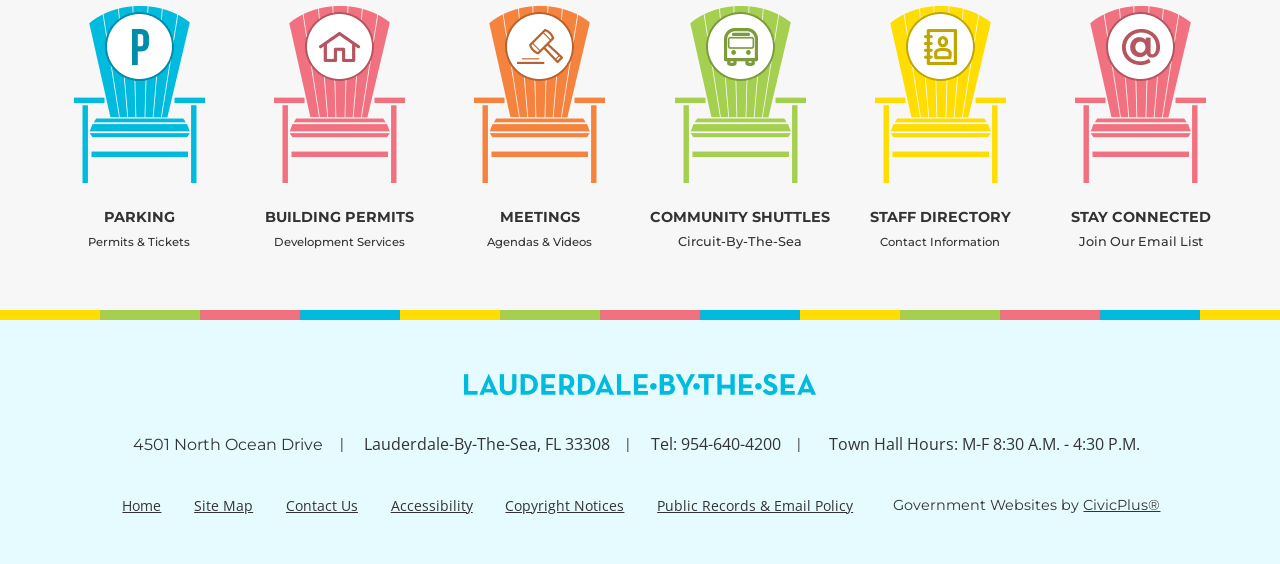Determine the bounding box coordinates of the clickable element necessary to fulfill the instruction: "Go to homepage". Provide the coordinates as four float numbers within the 0 to 1 range, i.e., [left, top, right, bottom].

[0.096, 0.879, 0.126, 0.912]